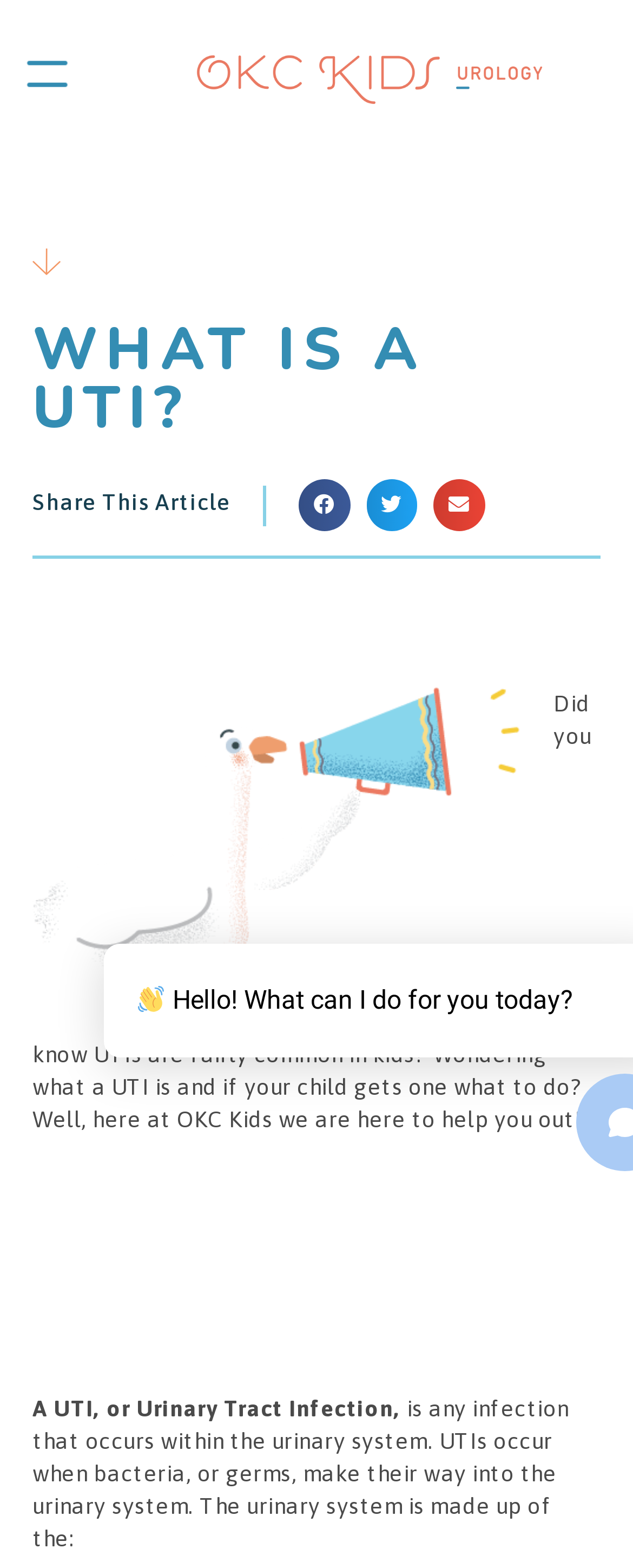Kindly respond to the following question with a single word or a brief phrase: 
How many share buttons are available?

3